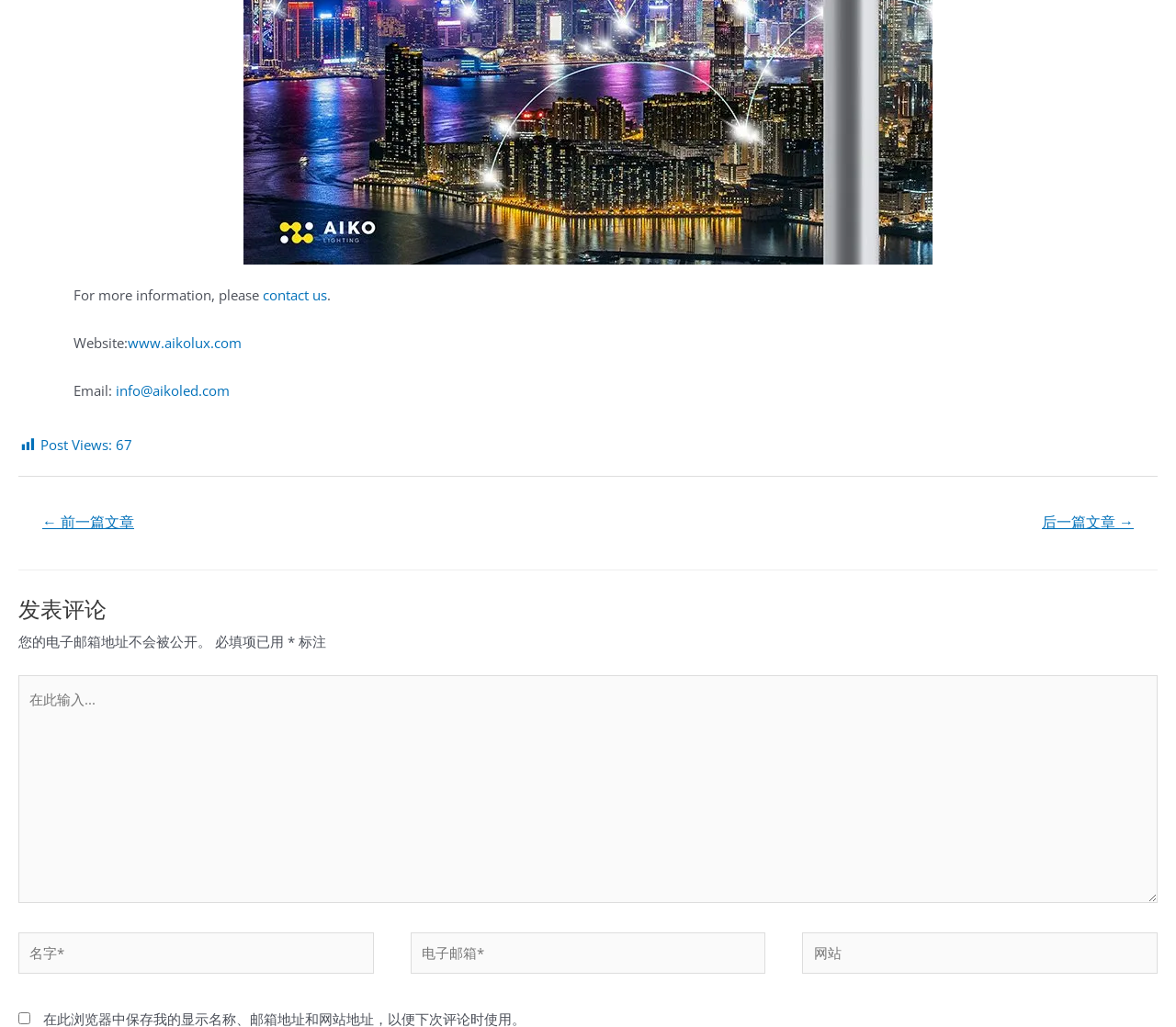Please provide the bounding box coordinates for the element that needs to be clicked to perform the instruction: "send email". The coordinates must consist of four float numbers between 0 and 1, formatted as [left, top, right, bottom].

[0.098, 0.371, 0.195, 0.389]